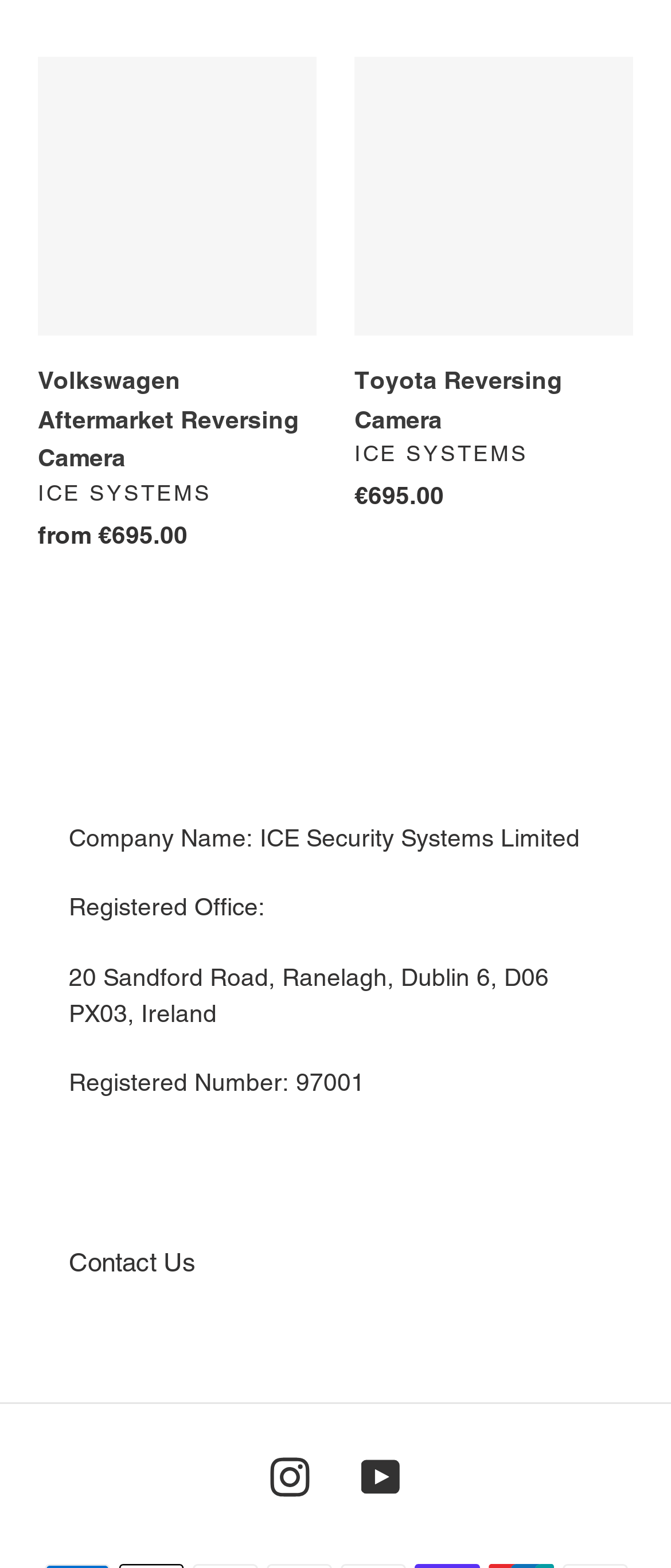Utilize the details in the image to thoroughly answer the following question: What is the price of the Toyota reversing camera?

I looked at the description list detail of the 'Toyota Reversing Camera' link and found the static text '€695.00' which represents the price of the product.